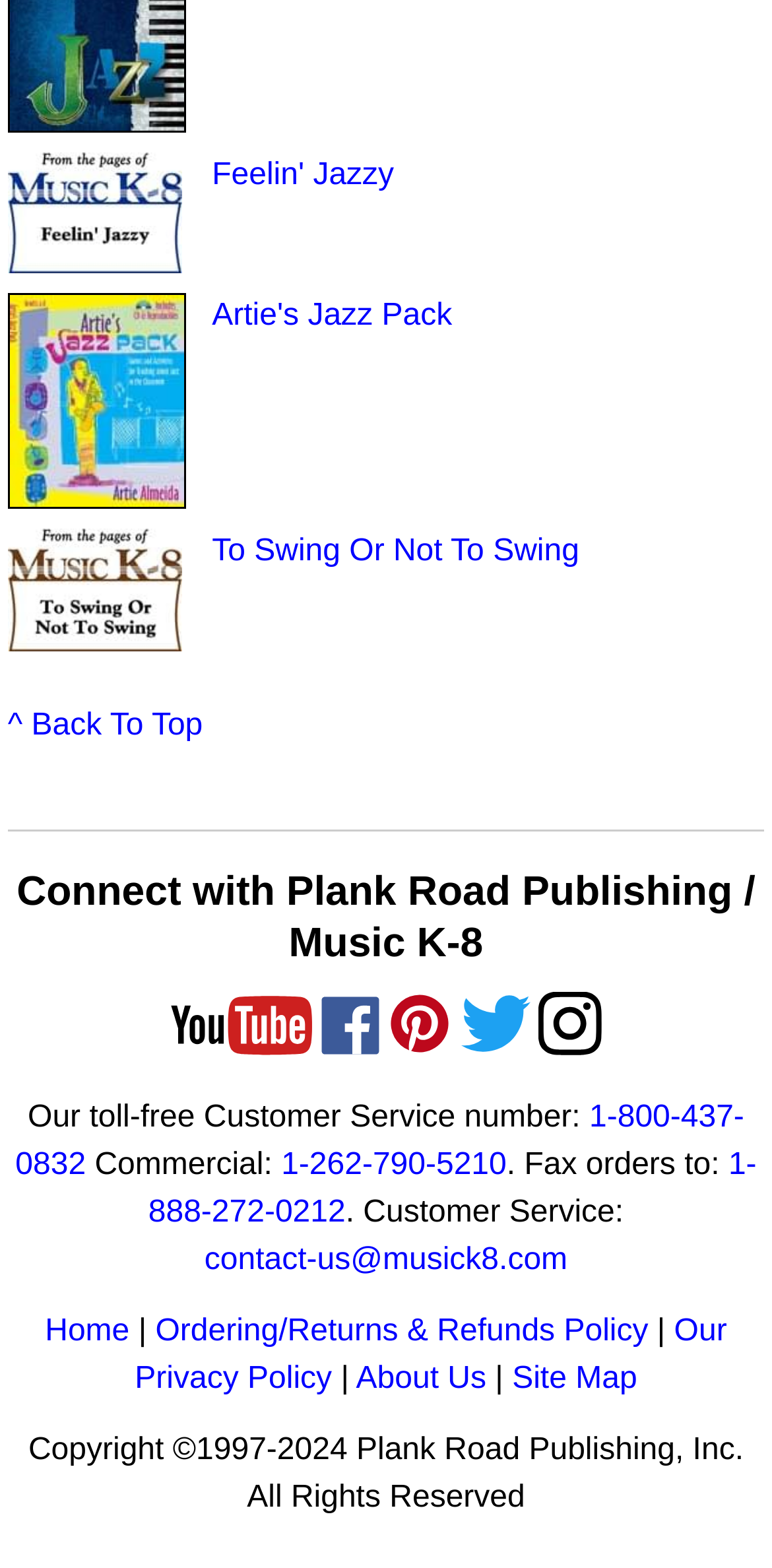Based on the element description "1-800-437-0832", predict the bounding box coordinates of the UI element.

[0.06, 0.702, 0.959, 0.757]